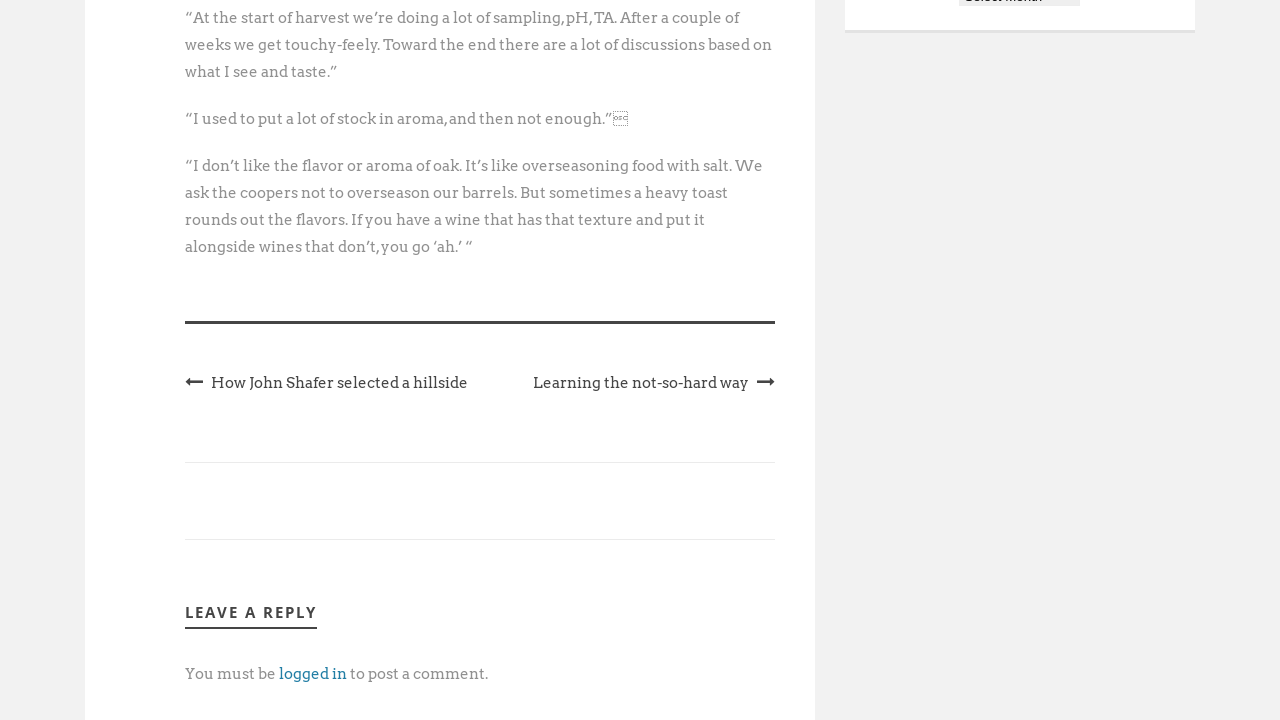Please give a succinct answer to the question in one word or phrase:
What is required to post a comment?

Login